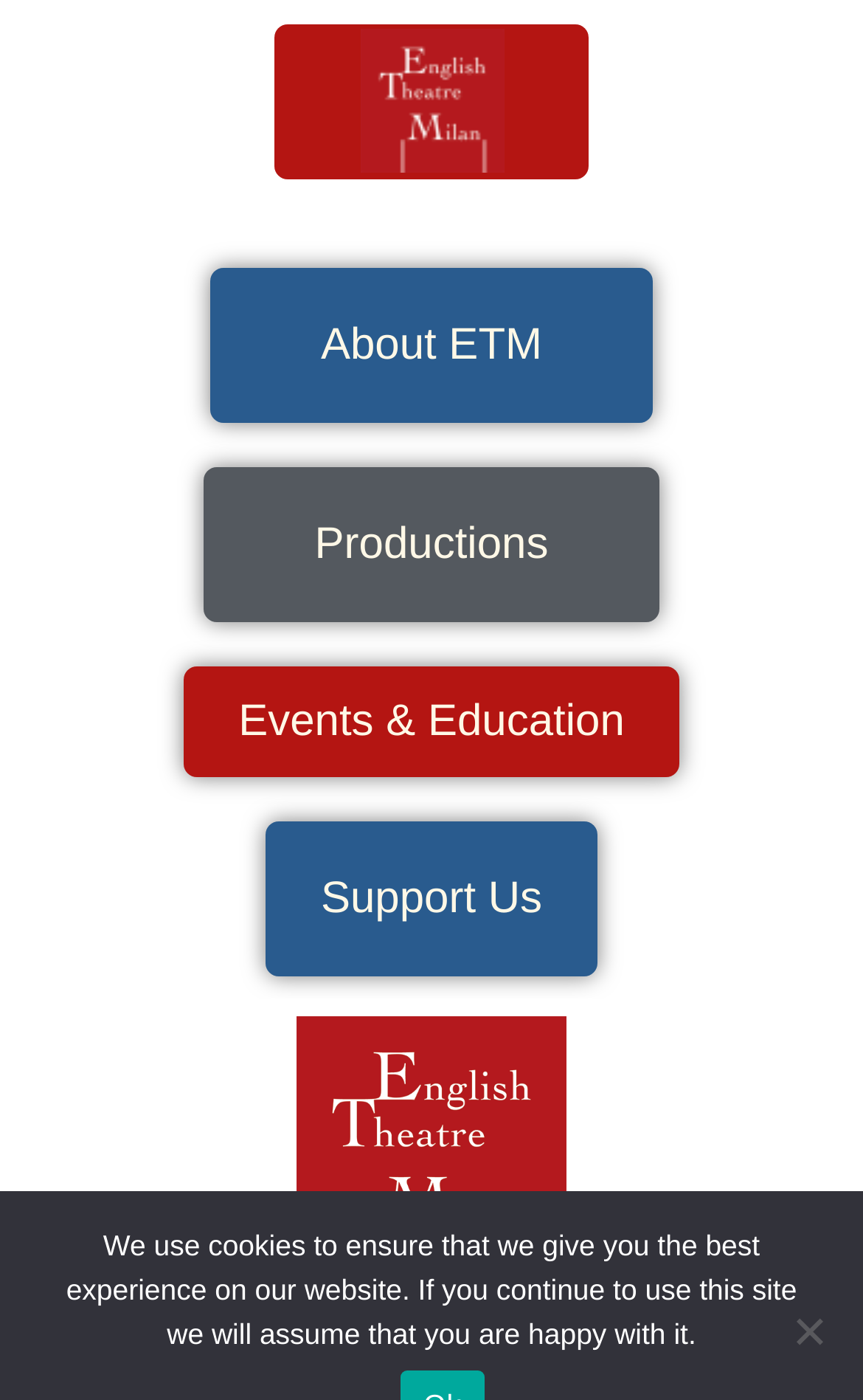What is the vertical position of the link 'Productions' relative to the link 'About ETM'?
Based on the visual, give a brief answer using one word or a short phrase.

Below